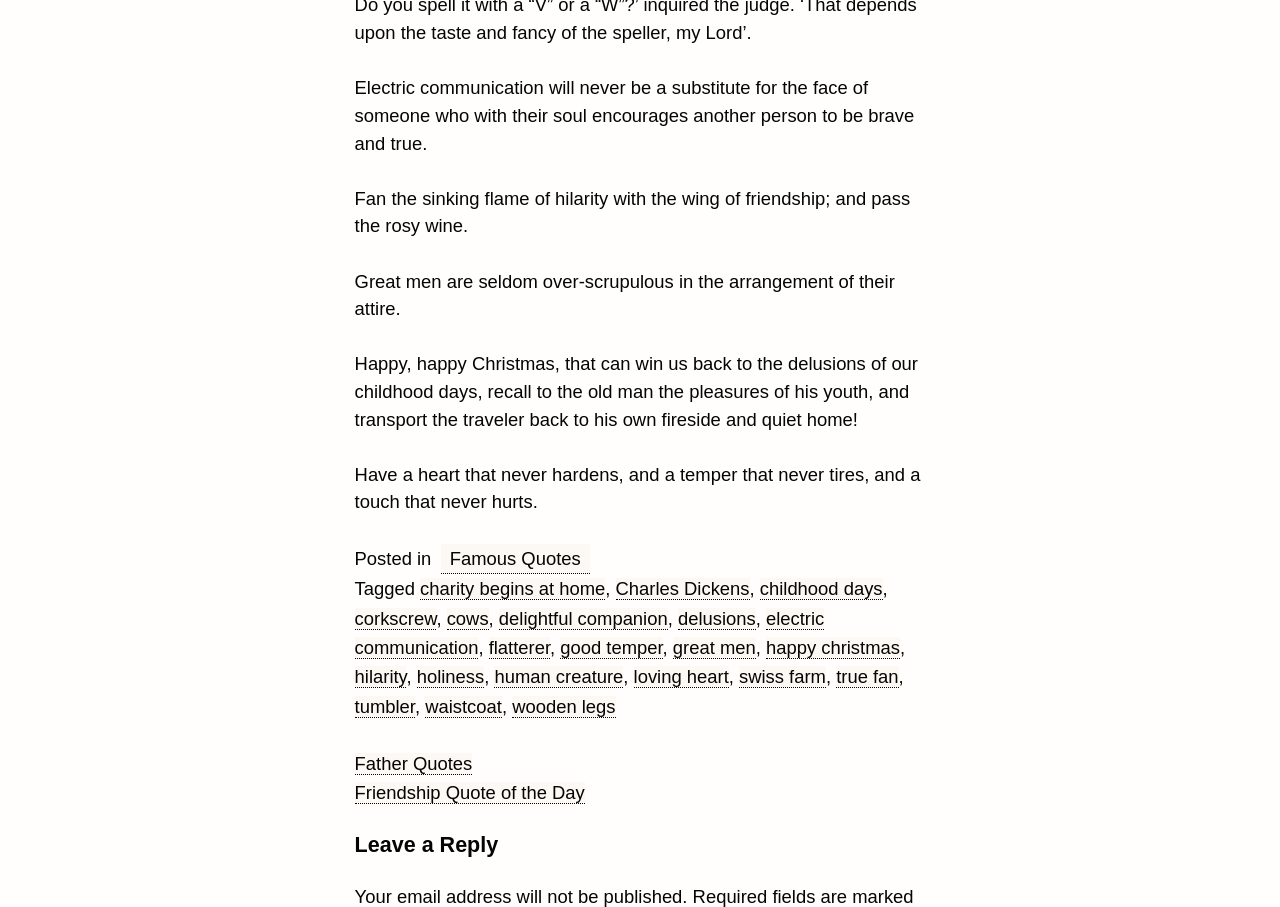Could you indicate the bounding box coordinates of the region to click in order to complete this instruction: "Click on 'Famous Quotes'".

[0.344, 0.599, 0.461, 0.633]